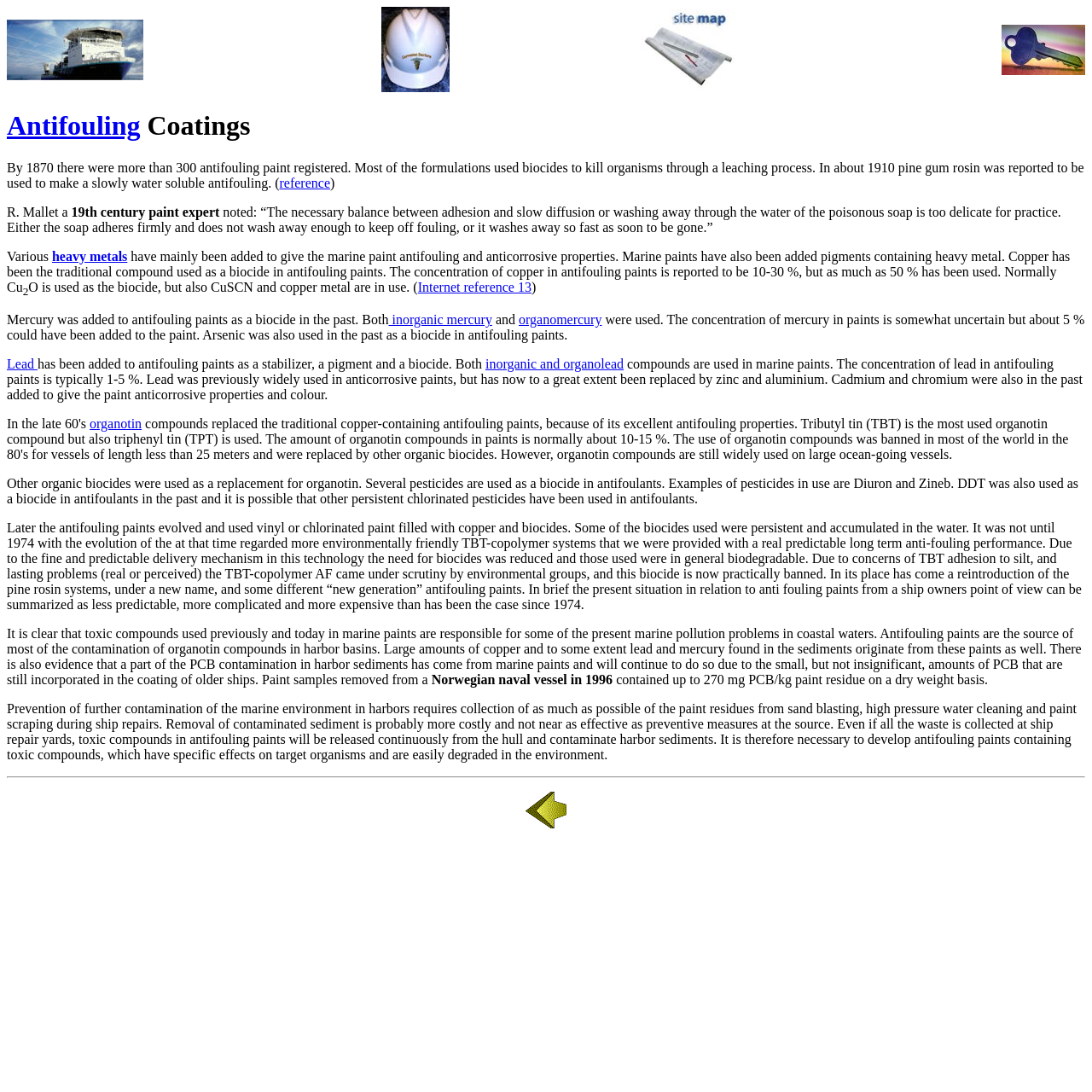Explain the webpage's layout and main content in detail.

The webpage is about anti-fouling coatings, with a focus on their history, composition, and environmental impact. At the top, there is a table with four columns, each containing a link and an image. The links are labeled "Marine systems", "Corrosion engineering consultant", "Corrosion Doctors site map", and "Alphabetical index of the Corrosion Doctors Web site". 

Below the table, there is a heading "Antifouling Coatings" followed by a link to "Antifouling". The main content of the page is a lengthy text that discusses the history of anti-fouling coatings, including the use of biocides, heavy metals, and other toxic compounds. The text is divided into several paragraphs, with links to references and specific terms such as "heavy metals", "inorganic mercury", and "organotin" scattered throughout.

The text describes how anti-fouling coatings have evolved over time, from the use of pine gum rosin in the early 20th century to the development of more modern coatings containing copper, zinc, and other metals. It also discusses the environmental impact of these coatings, including the contamination of harbor sediments with toxic compounds such as PCBs, copper, lead, and mercury.

At the bottom of the page, there is a horizontal separator, followed by a link. The overall layout of the page is simple, with a focus on presenting a large amount of text-based information.